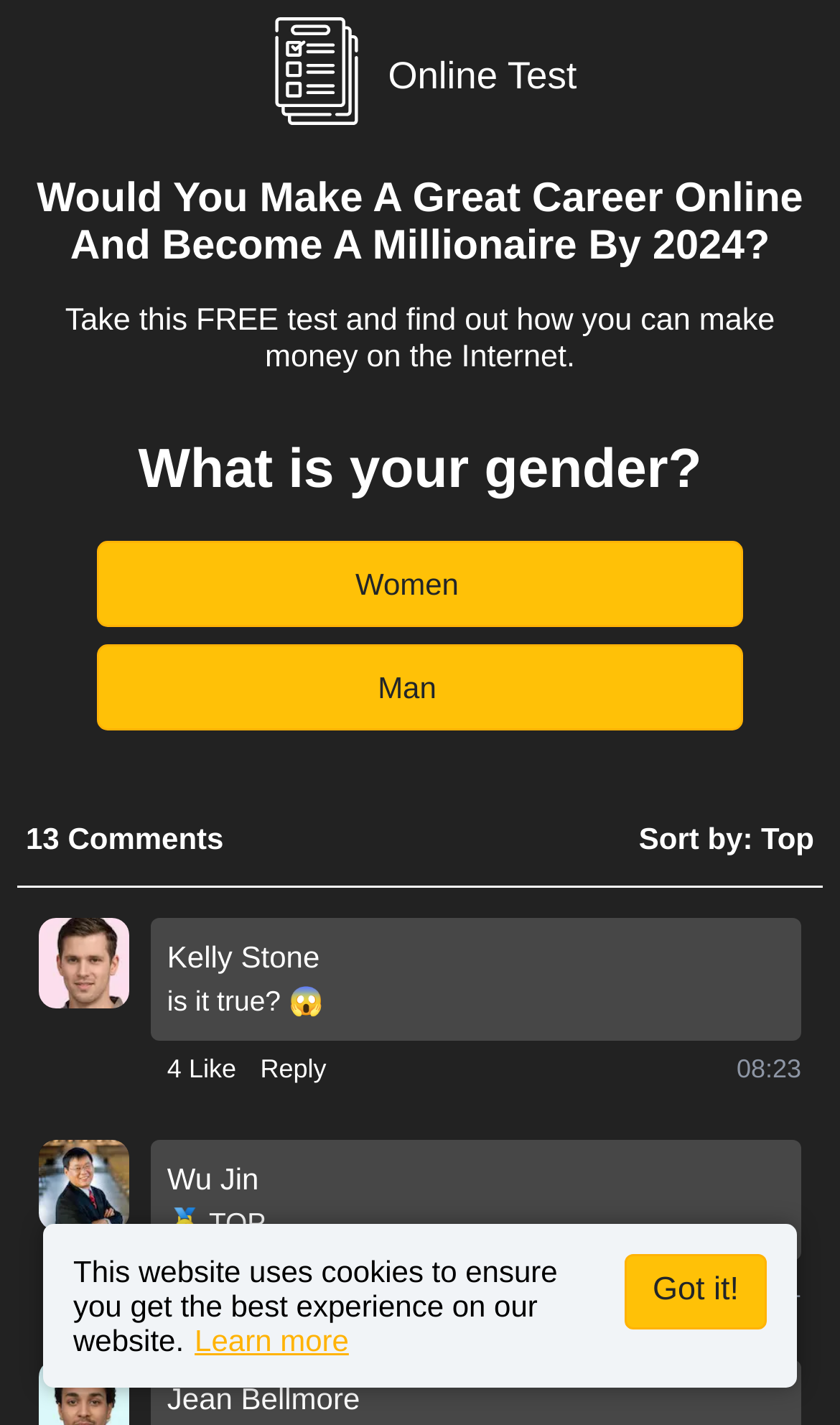Extract the main headline from the webpage and generate its text.

Would You Make A Great Career Online And Become A Millionaire By 2024?